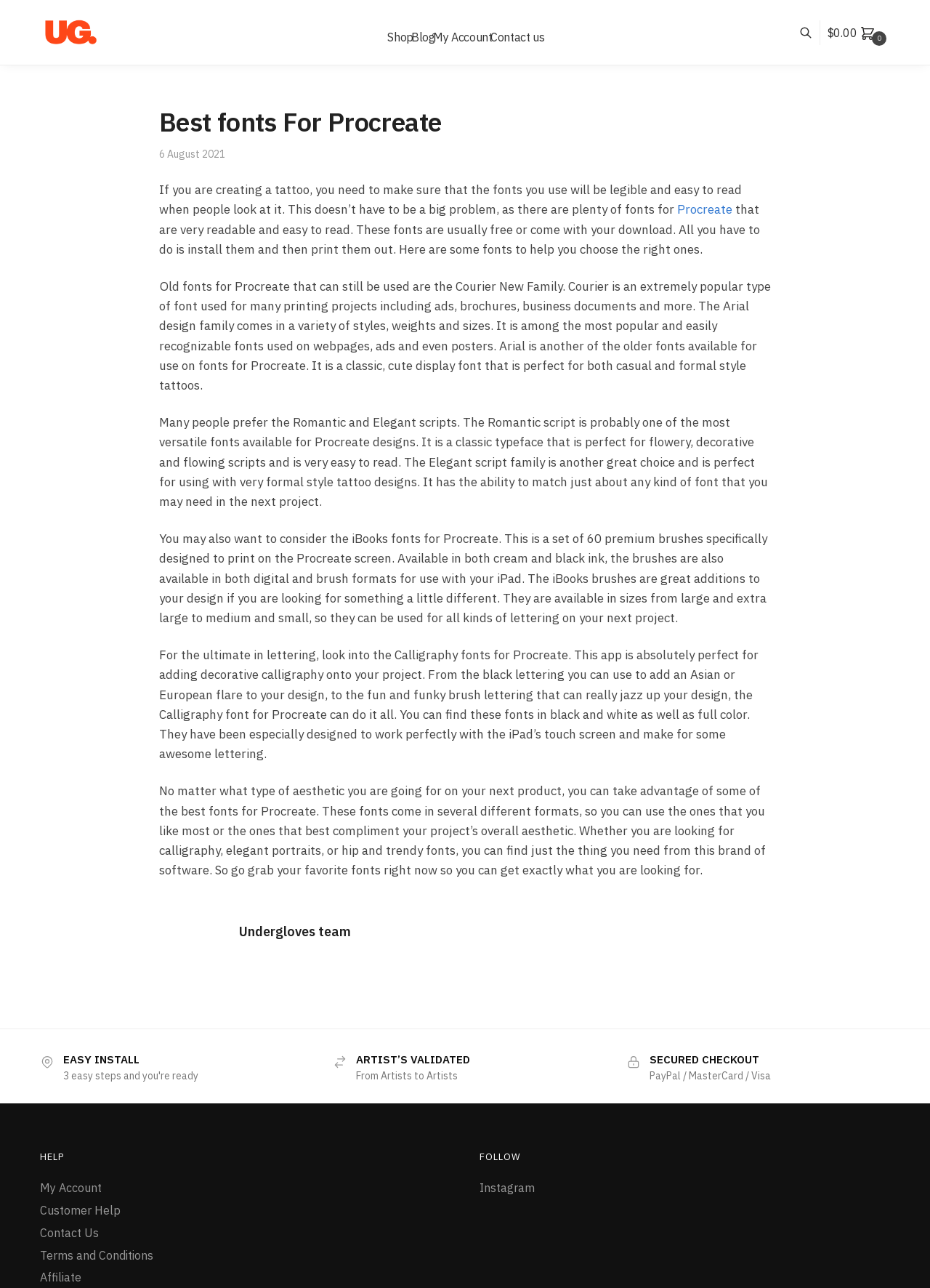Indicate the bounding box coordinates of the element that needs to be clicked to satisfy the following instruction: "Click on the 'Instagram' link". The coordinates should be four float numbers between 0 and 1, i.e., [left, top, right, bottom].

[0.516, 0.916, 0.575, 0.928]